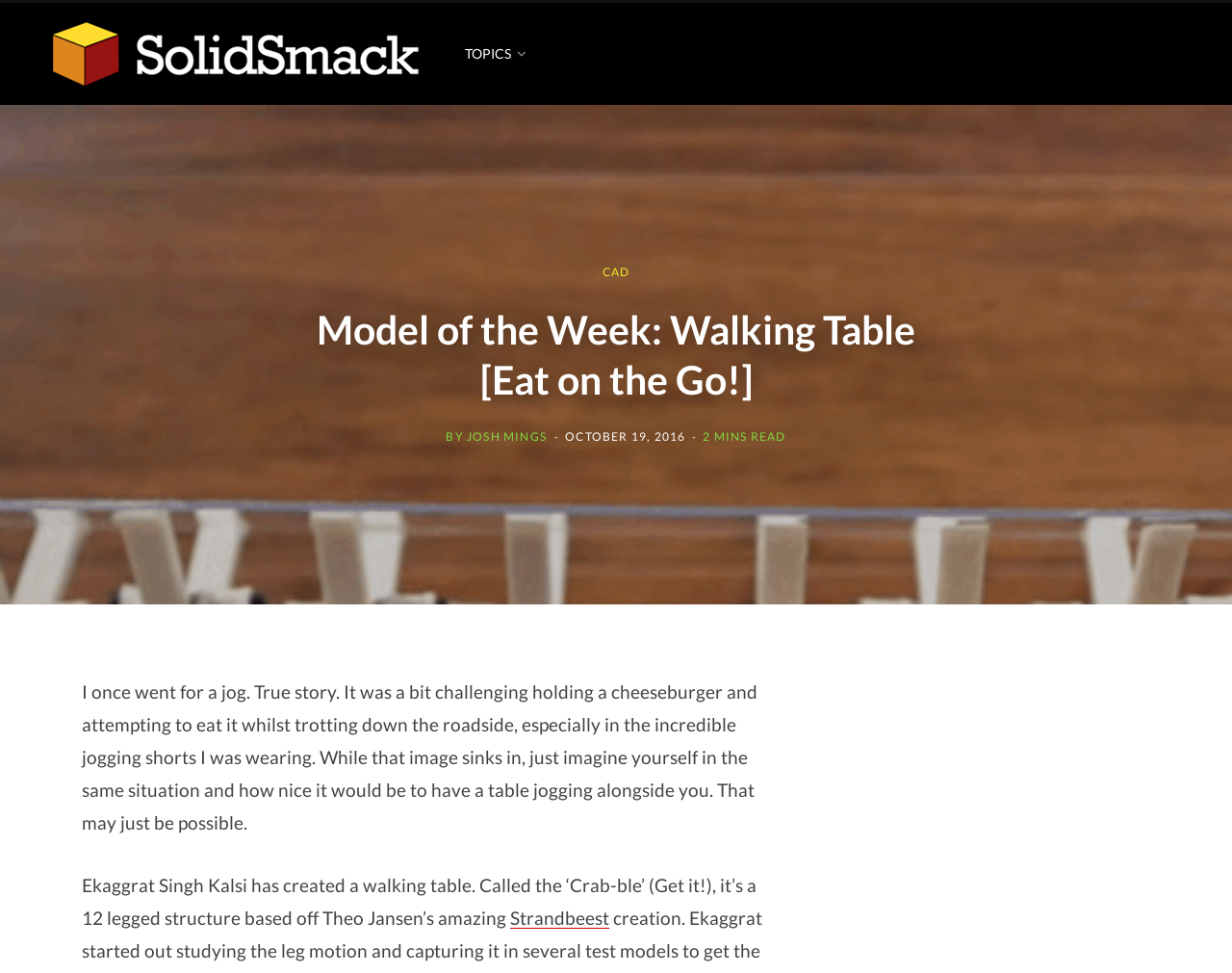Respond to the question below with a single word or phrase:
What is the inspiration behind the 'Crab-ble' design?

Theo Jansen's Strandbeest